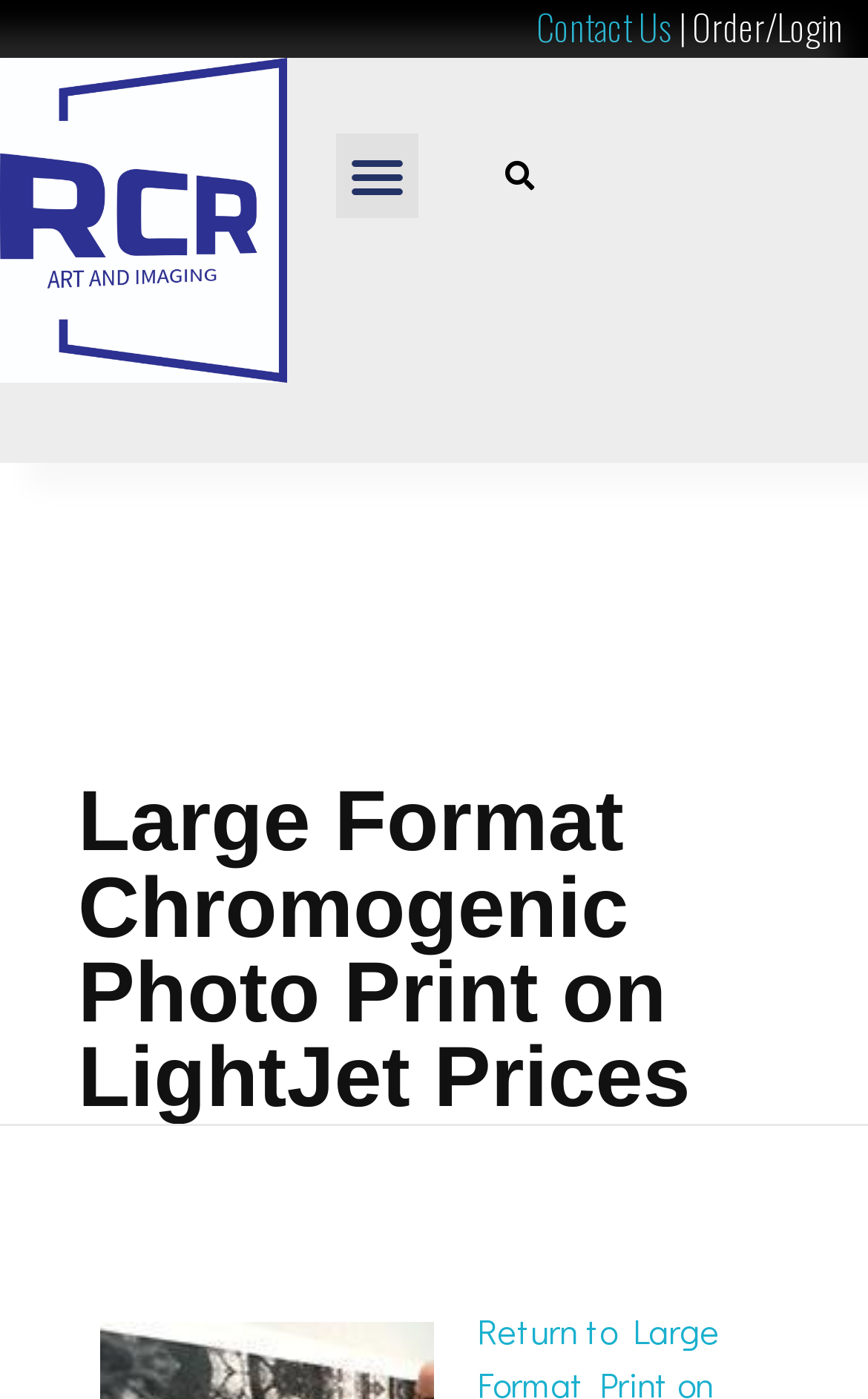Based on the provided description, "Contact Us", find the bounding box of the corresponding UI element in the screenshot.

[0.618, 0.0, 0.774, 0.038]